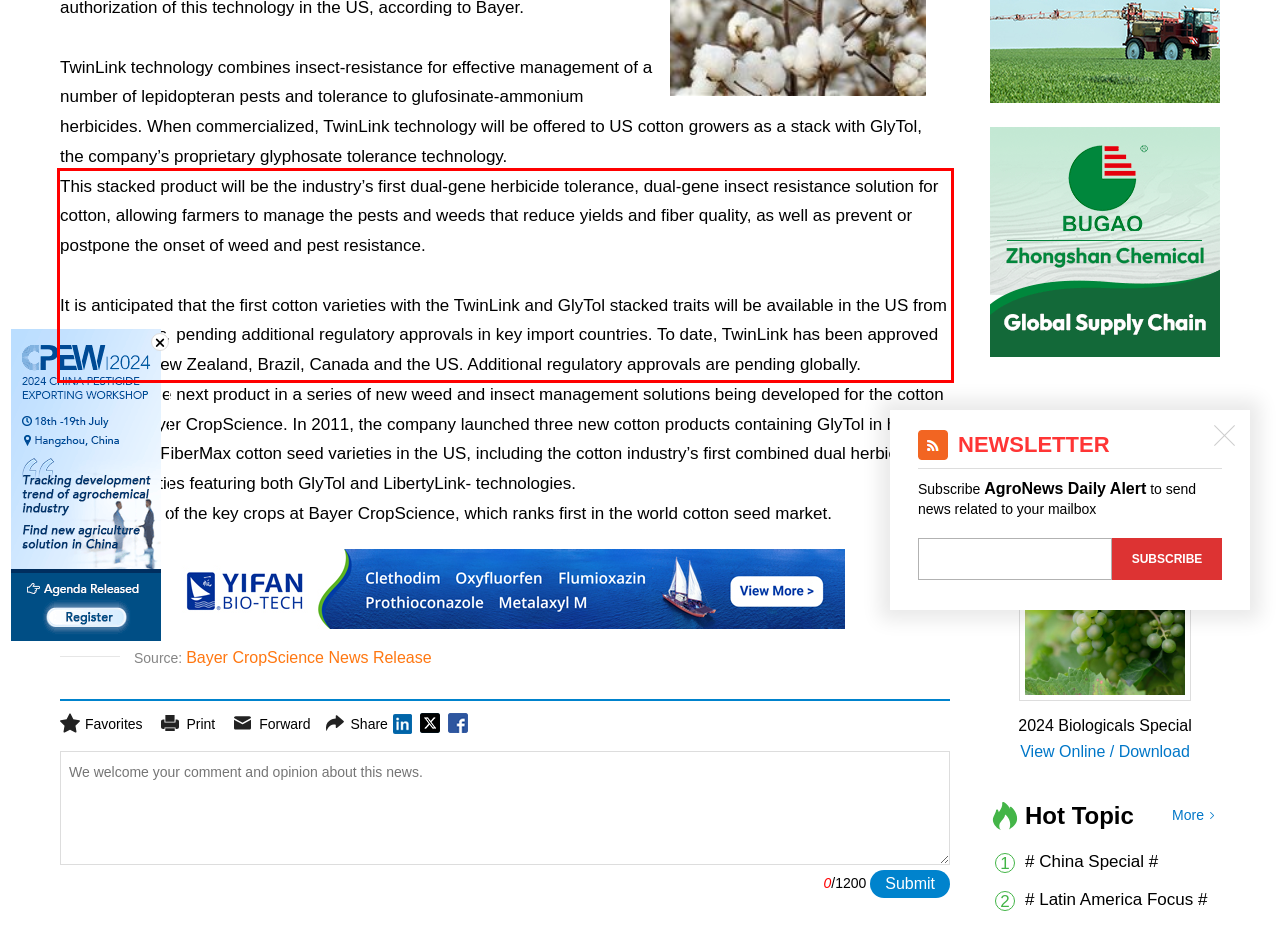Identify the red bounding box in the webpage screenshot and perform OCR to generate the text content enclosed.

This stacked product will be the industry’s first dual-gene herbicide tolerance, dual-gene insect resistance solution for cotton, allowing farmers to manage the pests and weeds that reduce yields and fiber quality, as well as prevent or postpone the onset of weed and pest resistance. It is anticipated that the first cotton varieties with the TwinLink and GlyTol stacked traits will be available in the US from 2013 onwards, pending additional regulatory approvals in key import countries. To date, TwinLink has been approved in Australia/New Zealand, Brazil, Canada and the US. Additional regulatory approvals are pending globally.